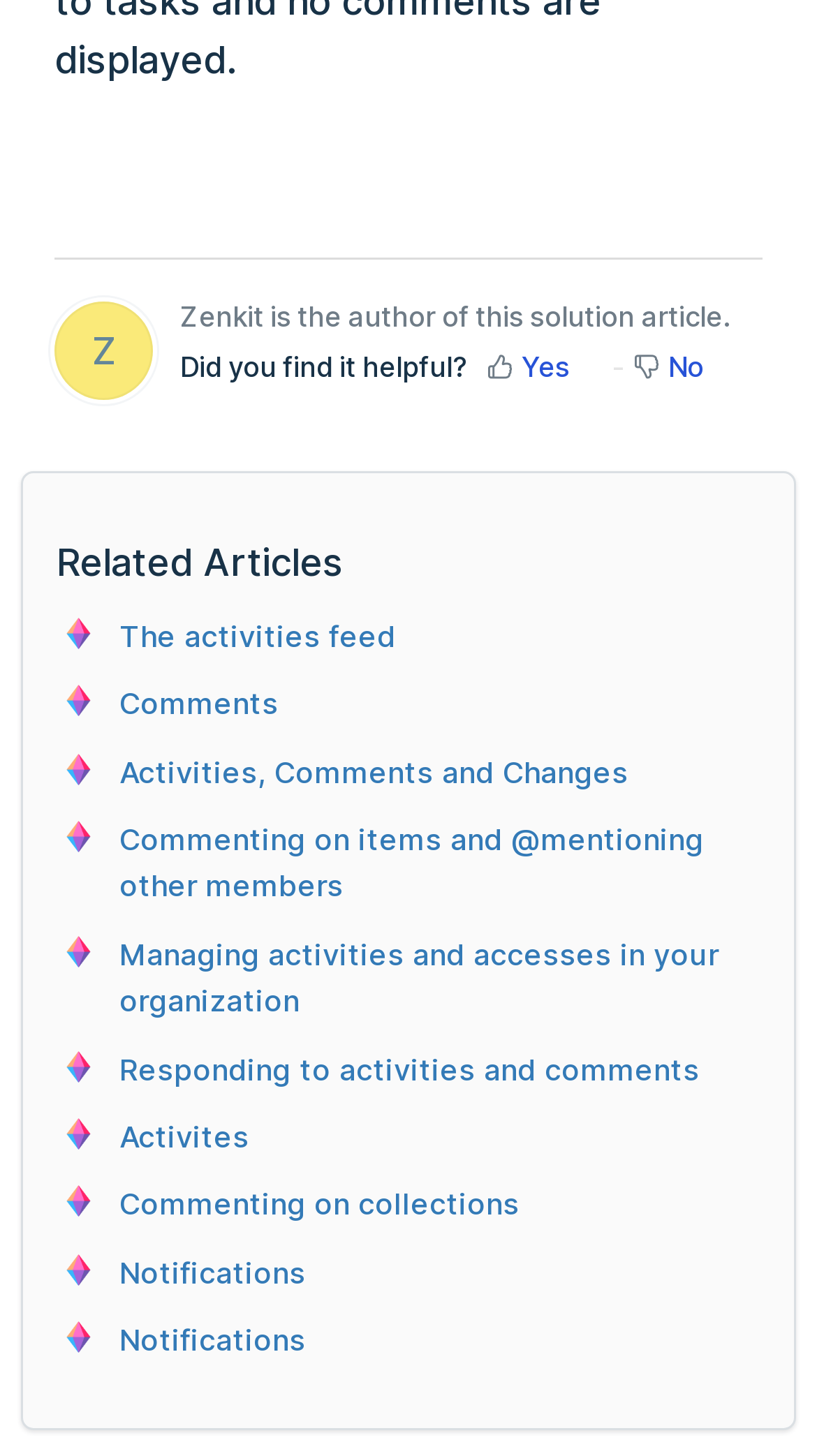Answer the question below using just one word or a short phrase: 
What is the category of the links listed below 'Related Articles'?

Activities and Comments